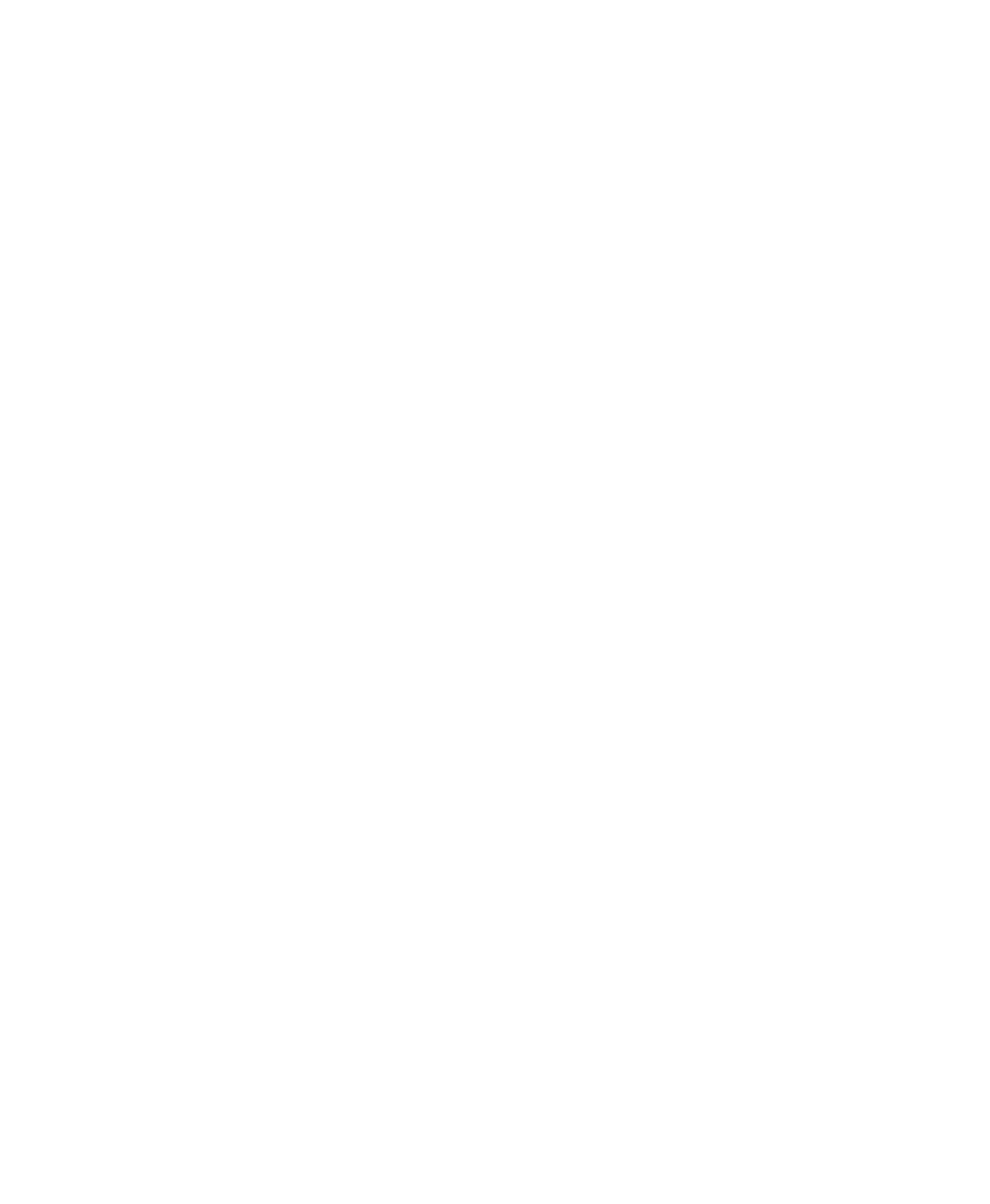Please provide a comprehensive response to the question based on the details in the image: What is the purpose of 'Lumins Workshop'?

The purpose of 'Lumins Workshop' can be determined by reading the description of the gift item, which states that it 'offers an easy and affordable way to make frame mats at home'.